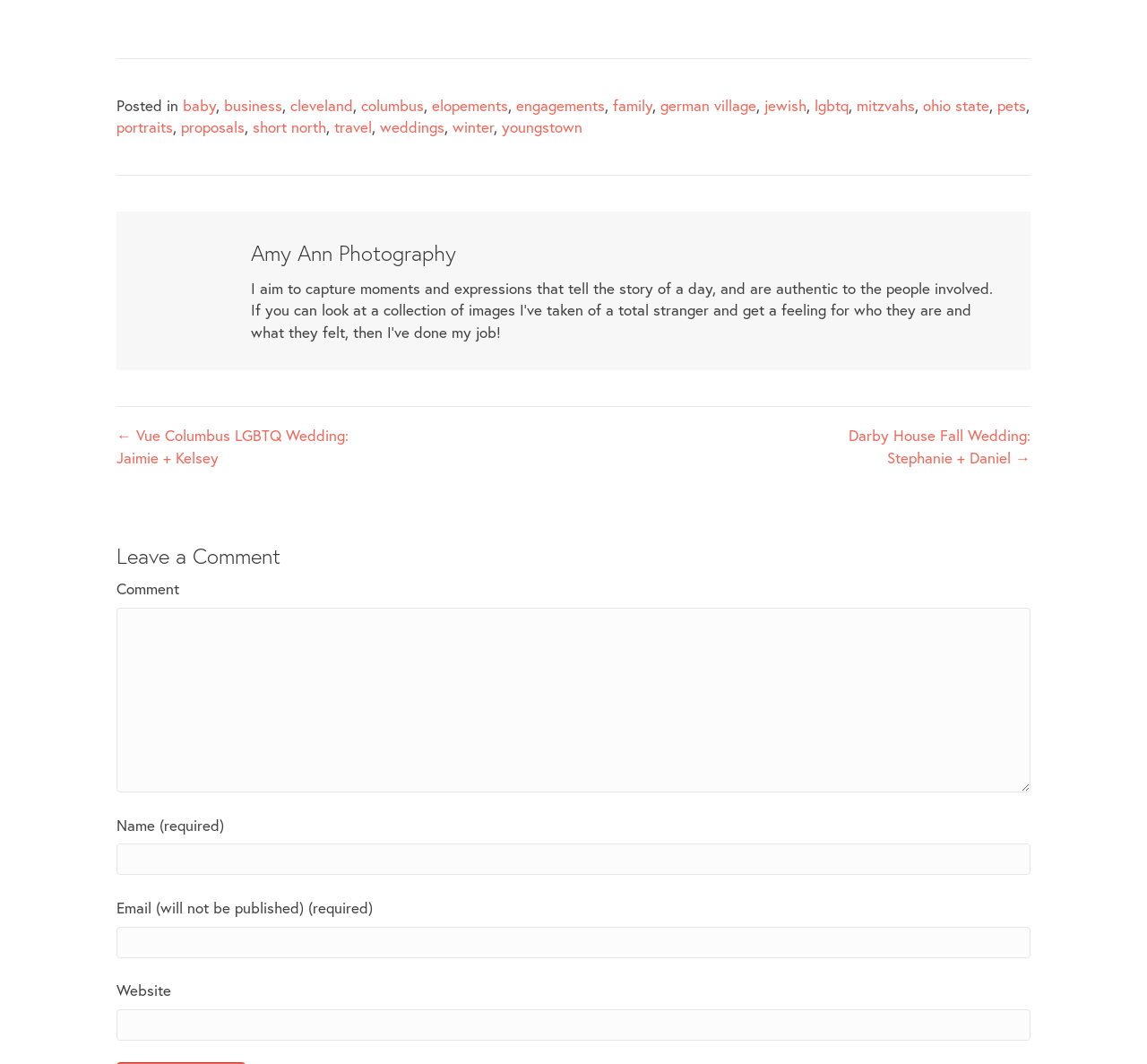Determine the bounding box coordinates of the element's region needed to click to follow the instruction: "Enter your name". Provide these coordinates as four float numbers between 0 and 1, formatted as [left, top, right, bottom].

[0.102, 0.793, 0.898, 0.822]